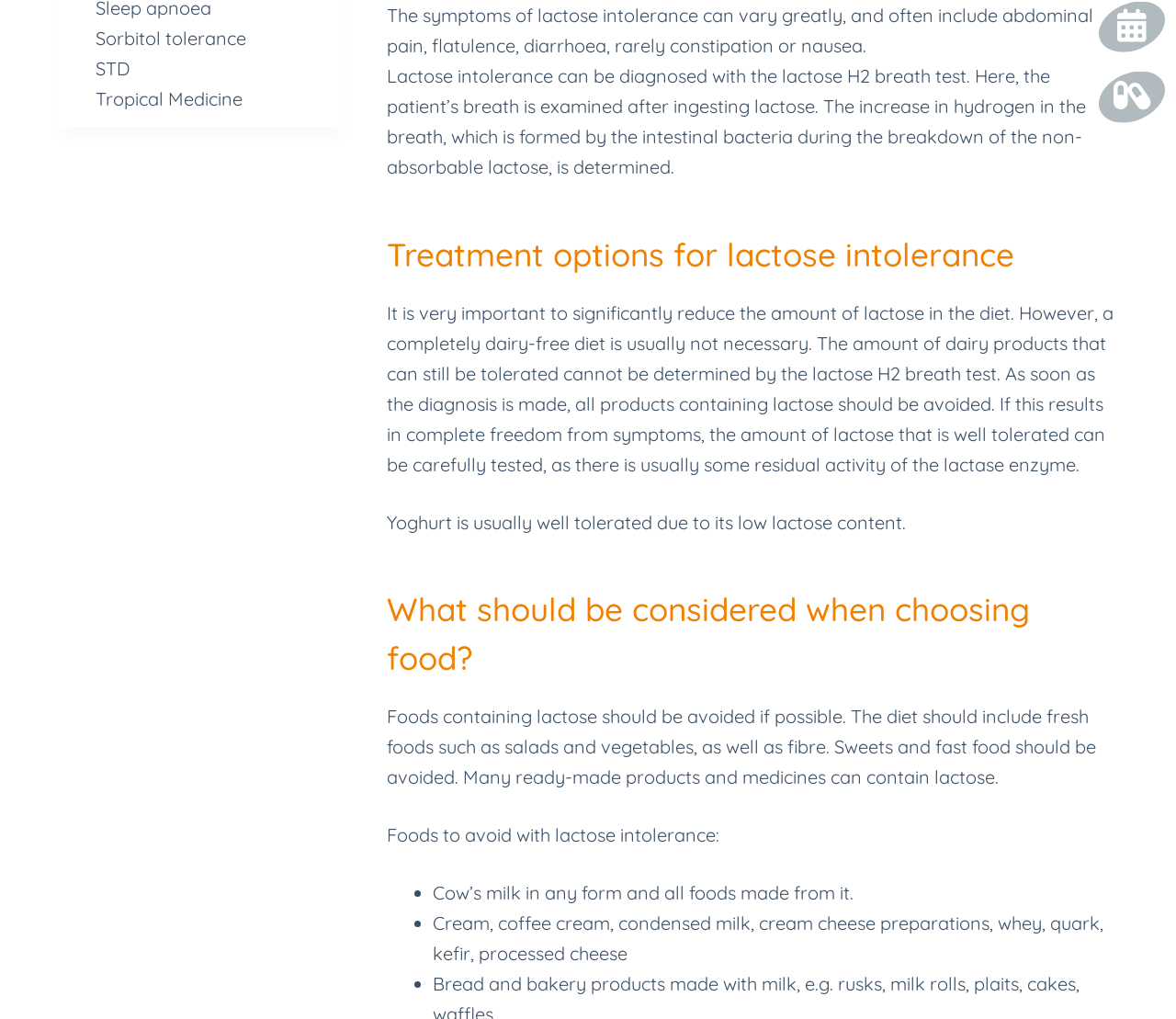Predict the bounding box coordinates of the UI element that matches this description: "STD". The coordinates should be in the format [left, top, right, bottom] with each value between 0 and 1.

[0.081, 0.056, 0.11, 0.078]